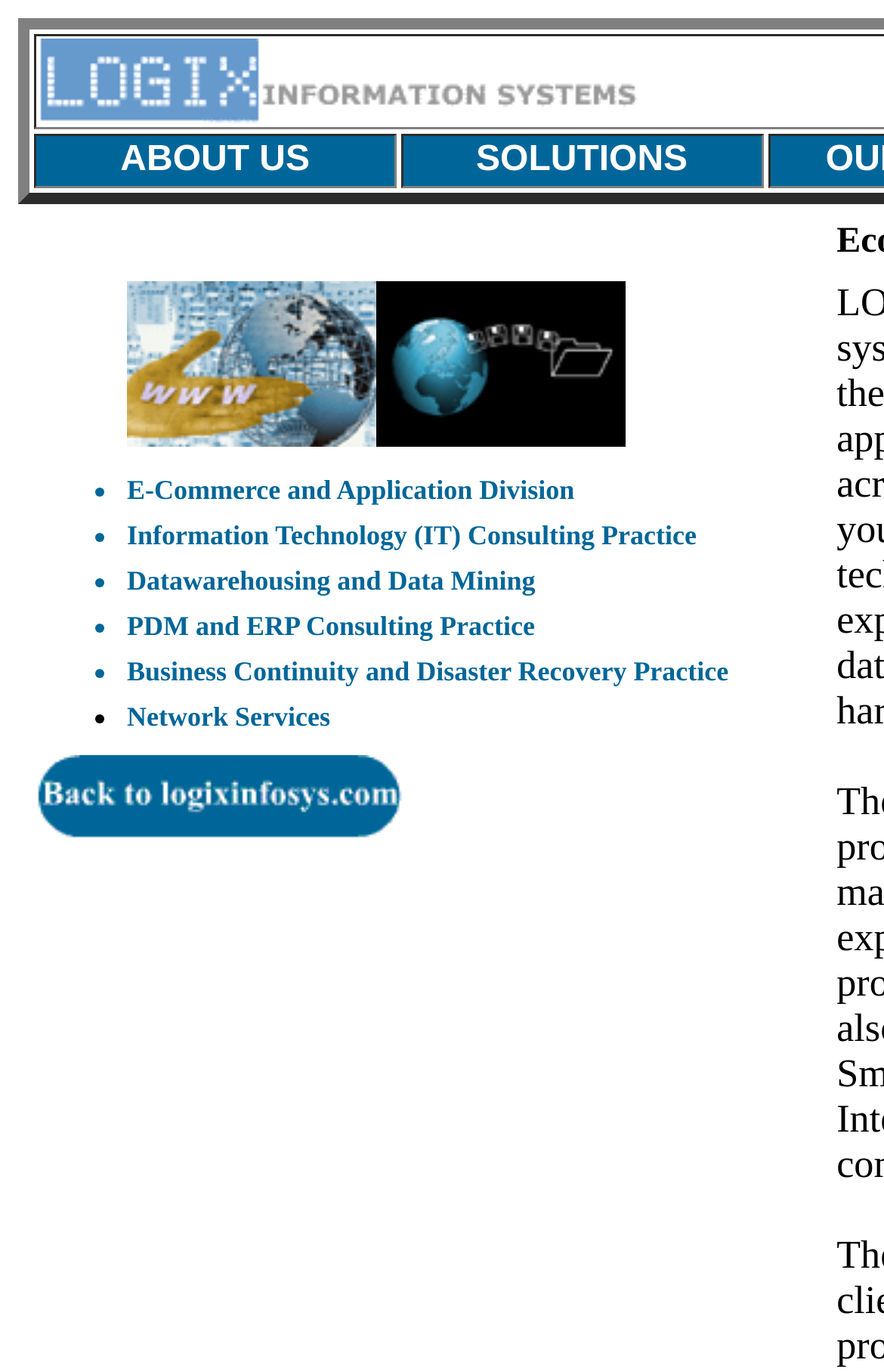What is the last solution listed?
Please respond to the question with a detailed and informative answer.

The last solution listed is obtained from the link element with the text 'Network Services'. This is likely one of the services or solutions offered by the company.